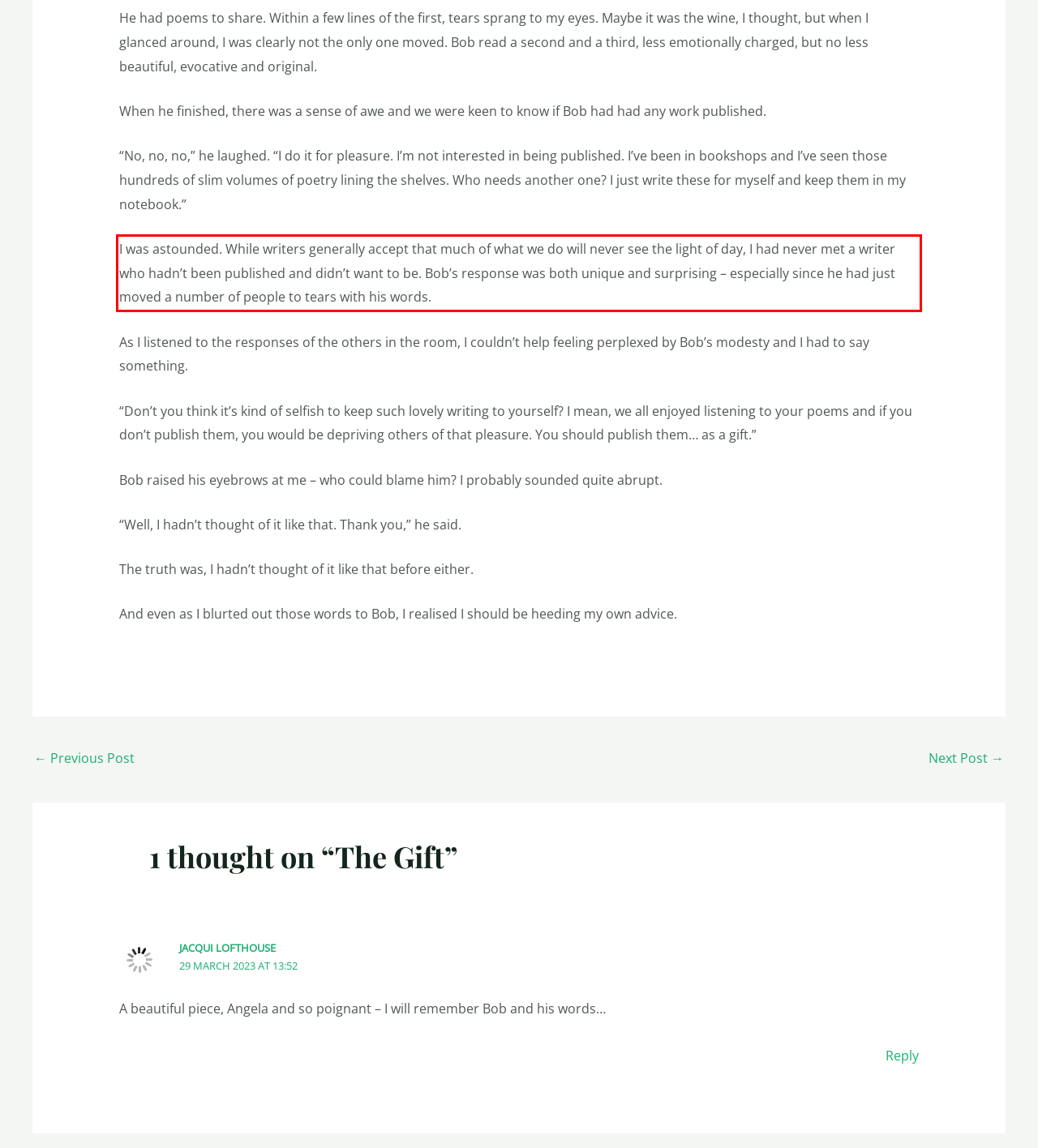From the provided screenshot, extract the text content that is enclosed within the red bounding box.

I was astounded. While writers generally accept that much of what we do will never see the light of day, I had never met a writer who hadn’t been published and didn’t want to be. Bob’s response was both unique and surprising – especially since he had just moved a number of people to tears with his words.